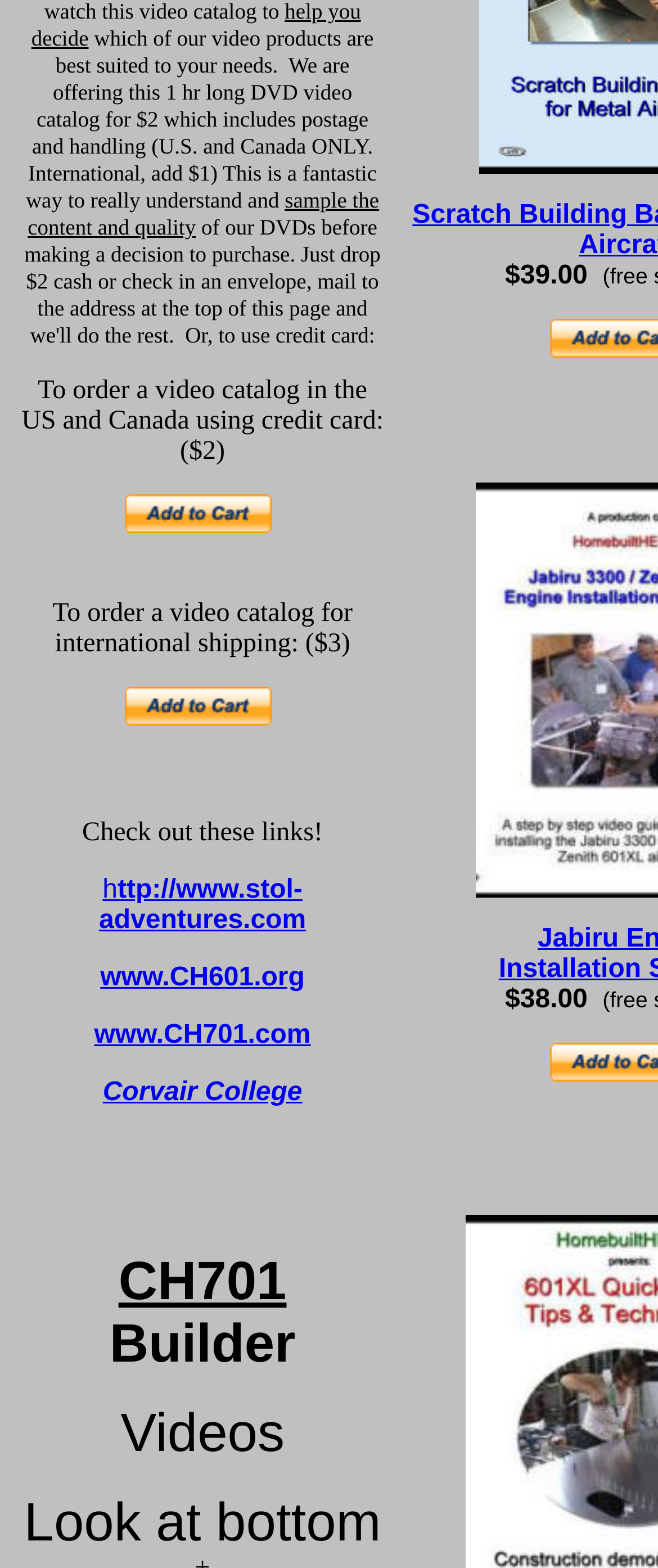How many links are provided on the webpage?
Refer to the image and respond with a one-word or short-phrase answer.

4